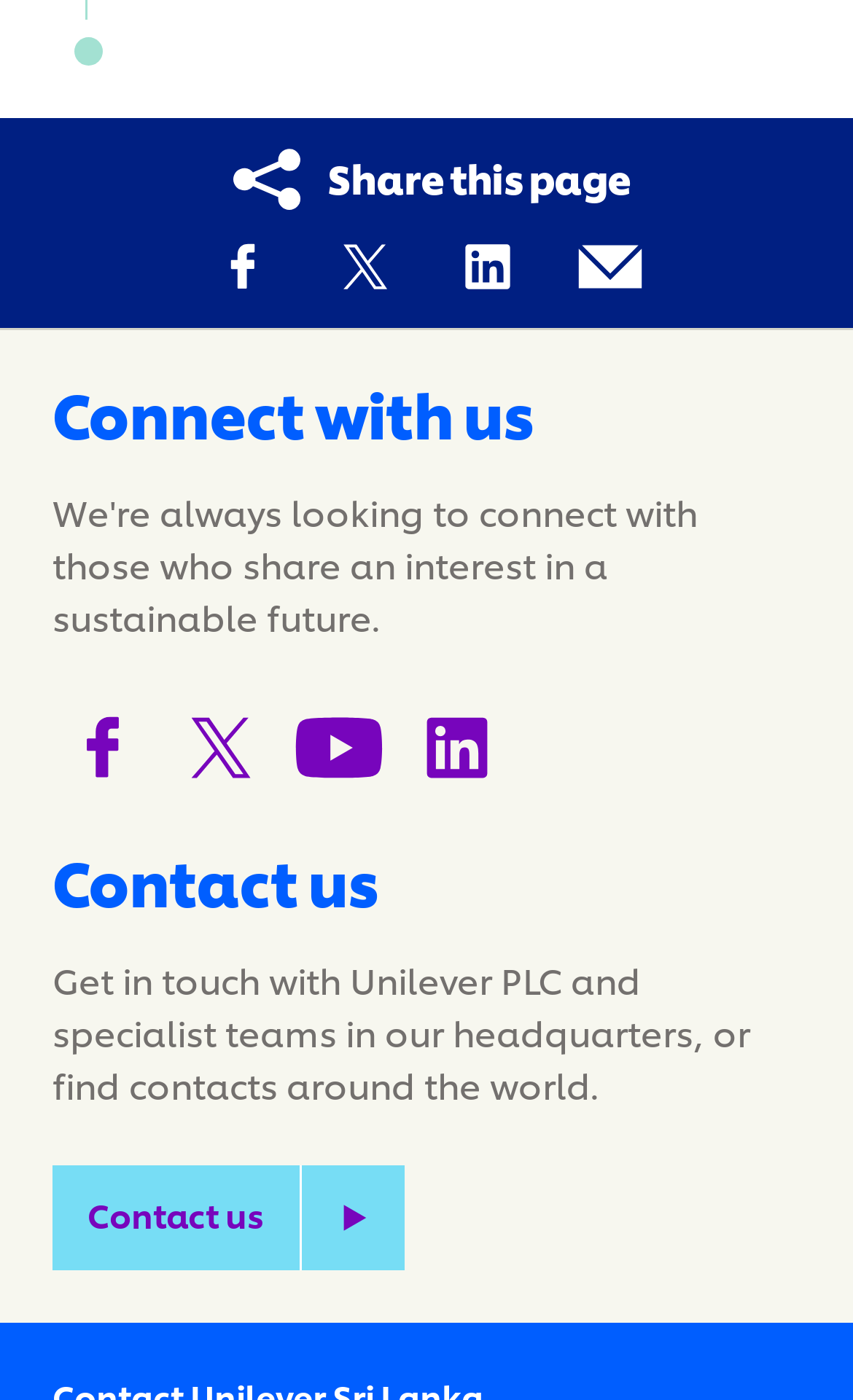Locate the UI element described by Share this page on Facebook and provide its bounding box coordinates. Use the format (top-left x, top-left y, bottom-right x, bottom-right y) with all values as floating point numbers between 0 and 1.

[0.233, 0.159, 0.336, 0.221]